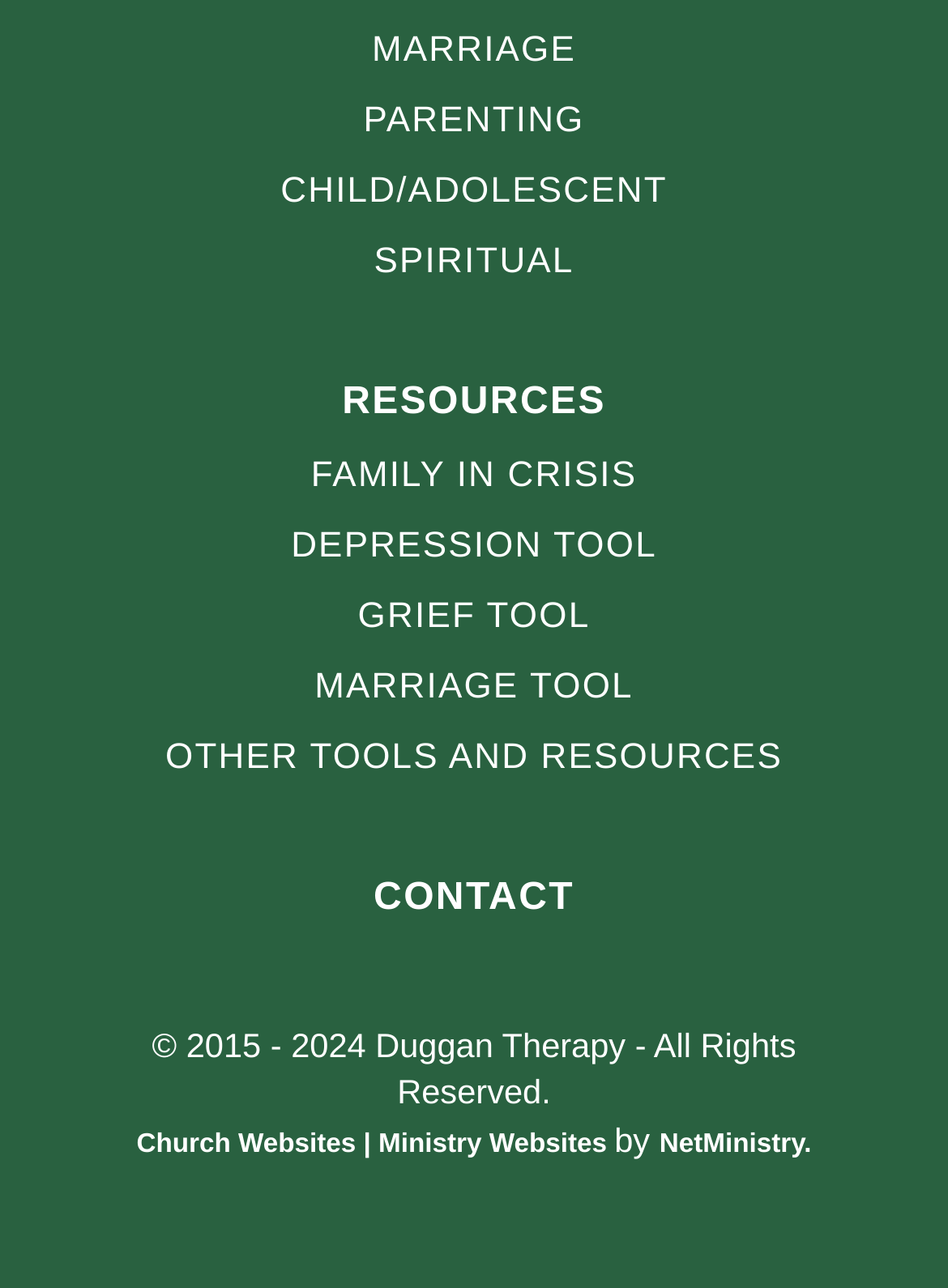Determine the bounding box coordinates of the clickable region to follow the instruction: "Visit Church Websites | Ministry Websites".

[0.144, 0.878, 0.648, 0.9]